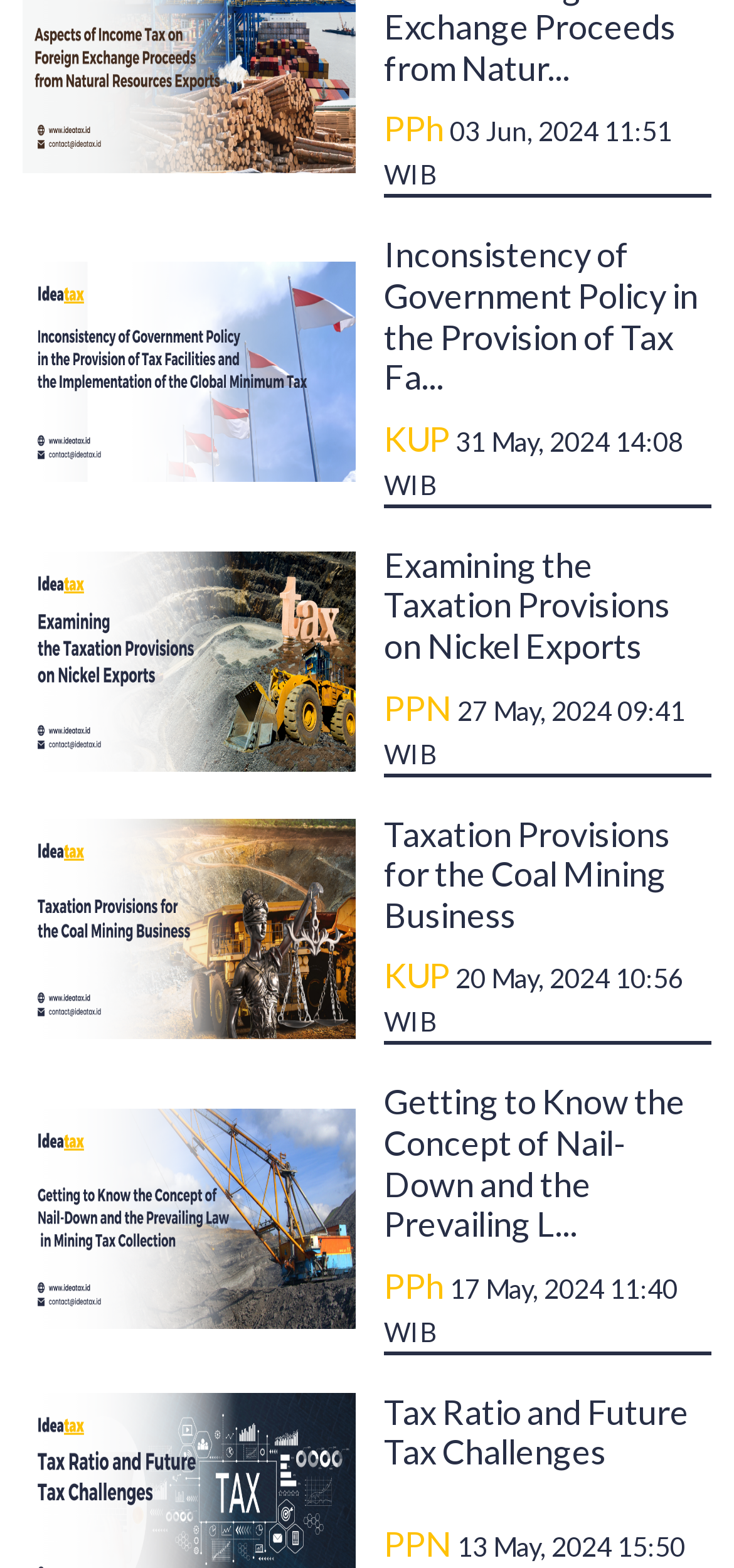Could you highlight the region that needs to be clicked to execute the instruction: "Read the news about Meneropong ketentuan Perpajakan atas Ekspor Nikel"?

[0.031, 0.405, 0.485, 0.432]